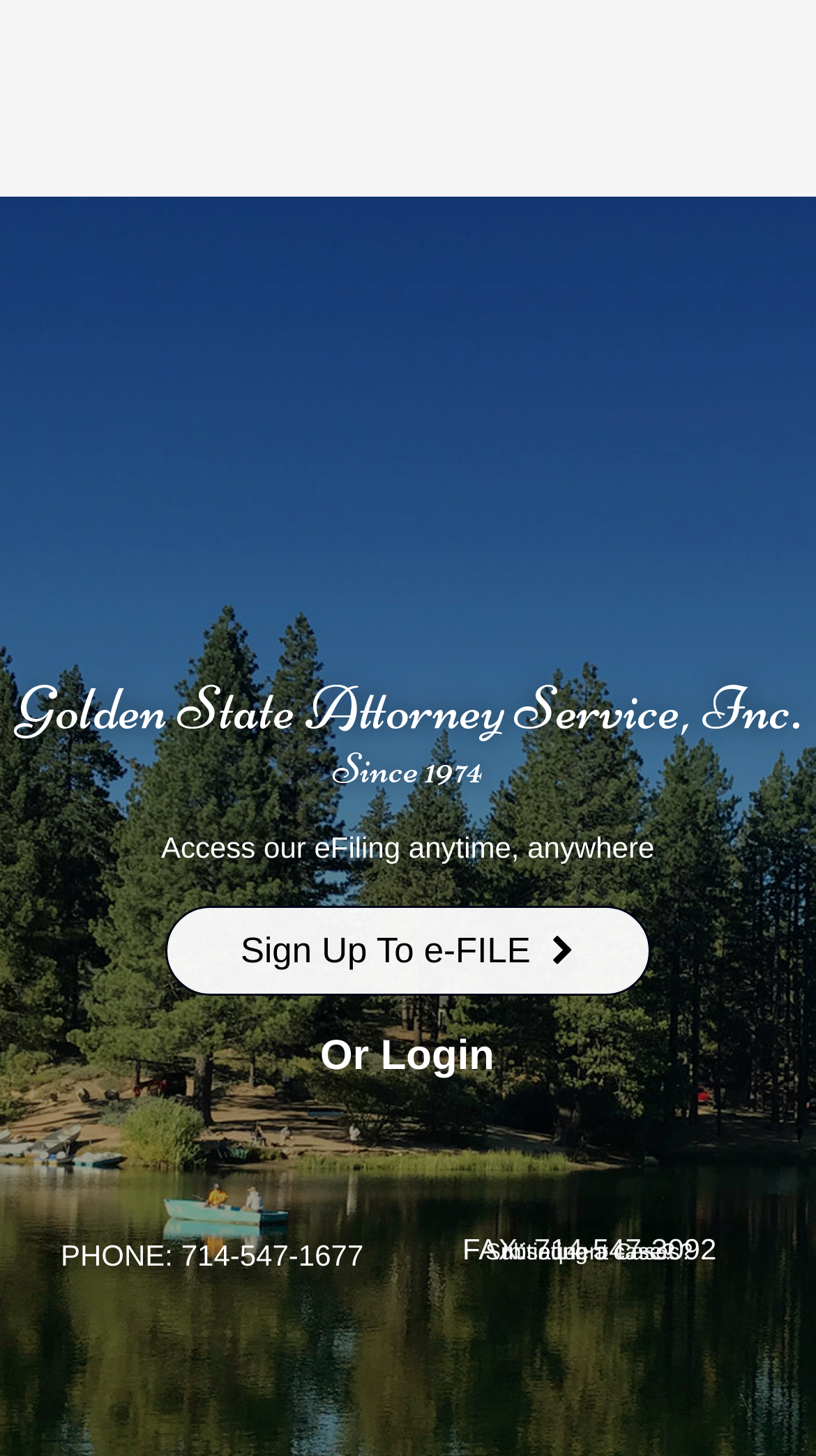Give the bounding box coordinates for this UI element: "aria-label="Menu"". The coordinates should be four float numbers between 0 and 1, arranged as [left, top, right, bottom].

None